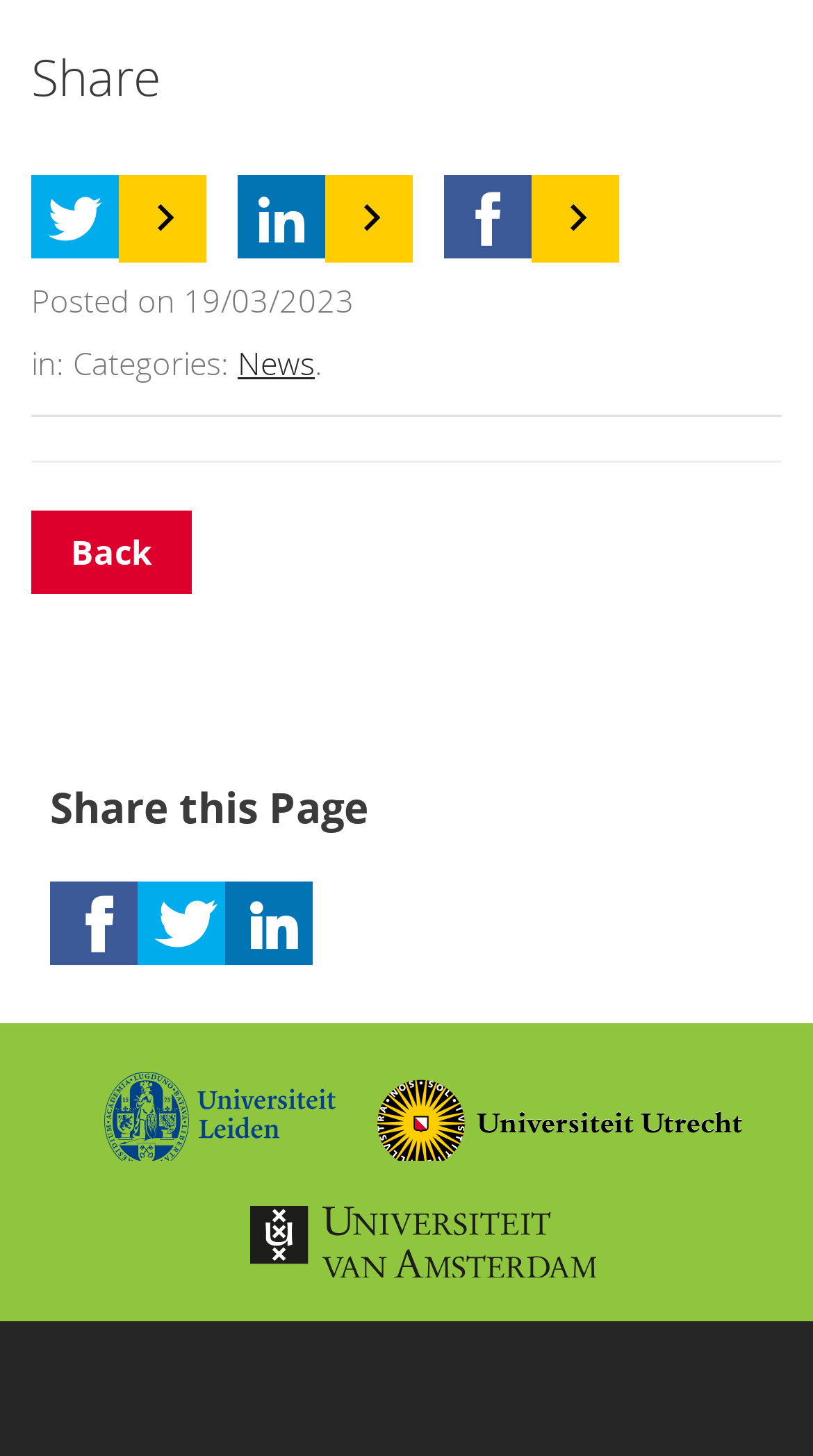What is the function of the element below the category?
Answer with a single word or phrase by referring to the visual content.

Separator